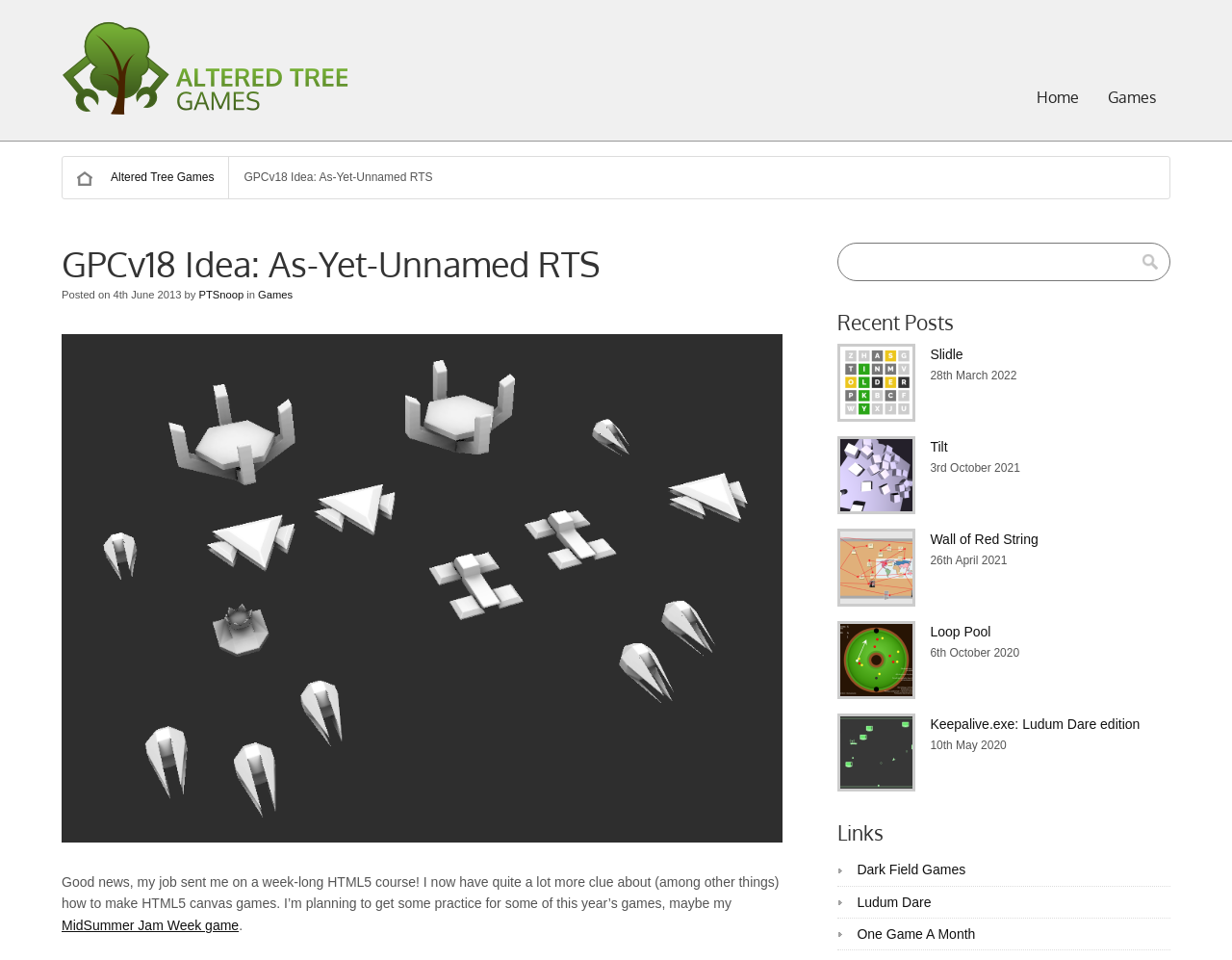Select the bounding box coordinates of the element I need to click to carry out the following instruction: "read recent post Slidle".

[0.755, 0.361, 0.782, 0.377]